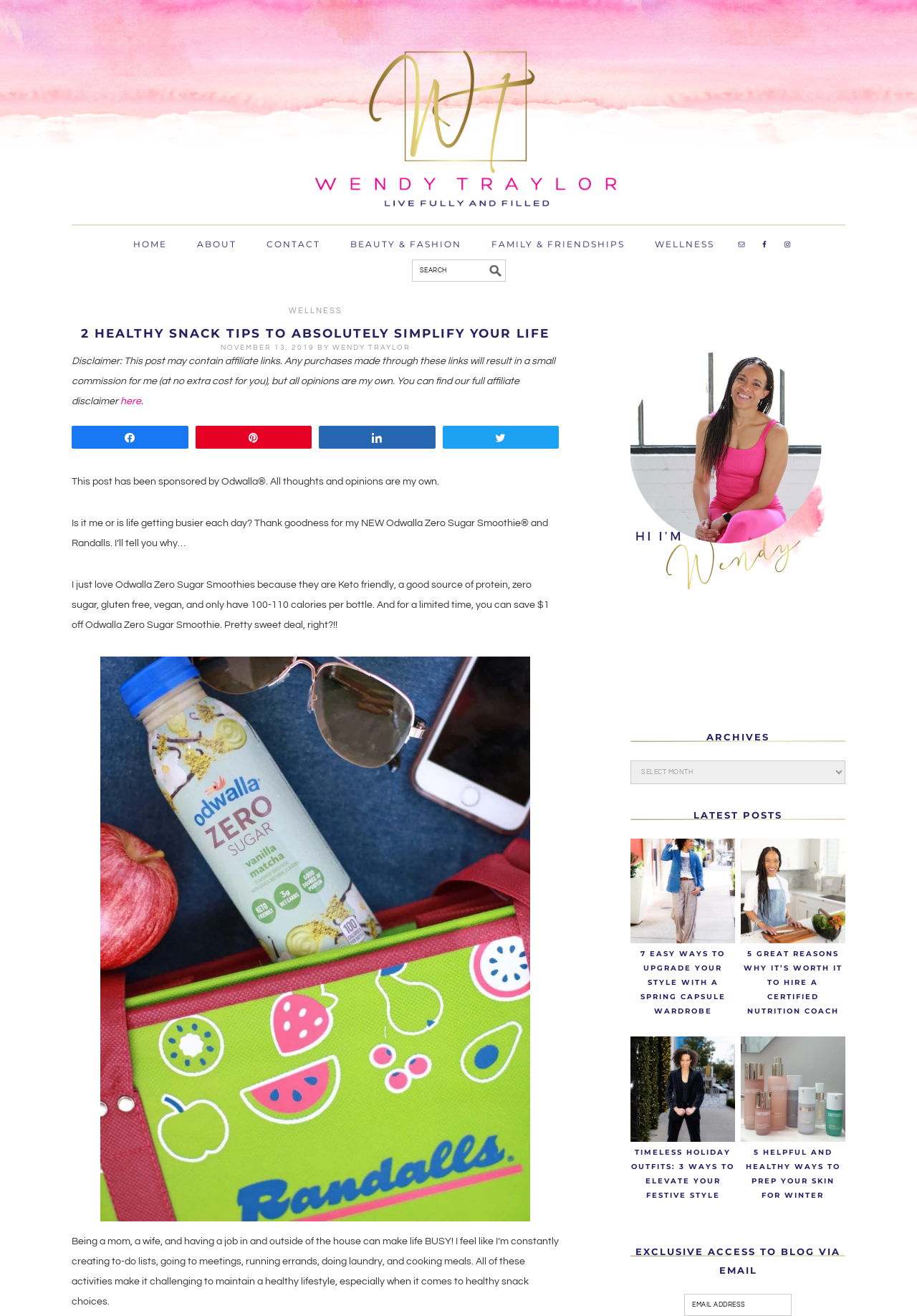Using the description "Tweet", locate and provide the bounding box of the UI element.

[0.483, 0.324, 0.609, 0.341]